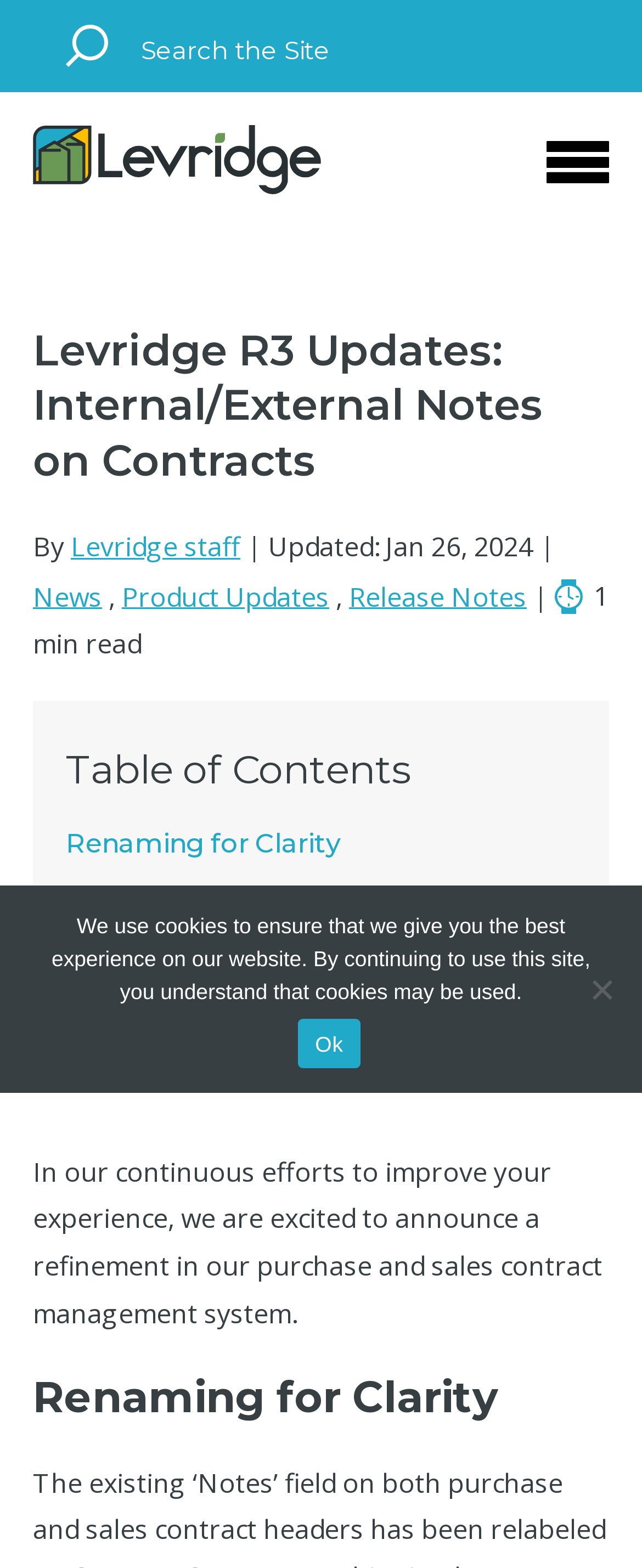Please identify the bounding box coordinates for the region that you need to click to follow this instruction: "Open the menu".

[0.851, 0.084, 0.949, 0.117]